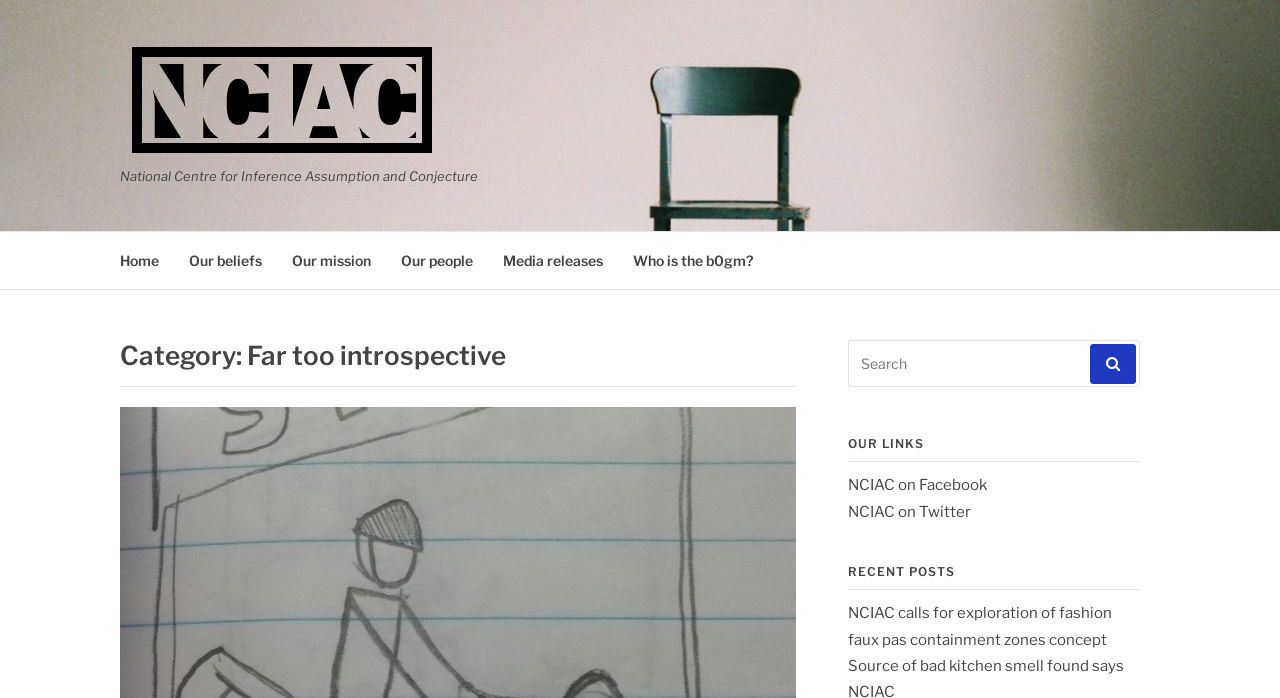Locate the bounding box coordinates of the UI element described by: "parent_node: Search for: name="s" placeholder="Search"". Provide the coordinates as four float numbers between 0 and 1, formatted as [left, top, right, bottom].

[0.662, 0.487, 0.891, 0.554]